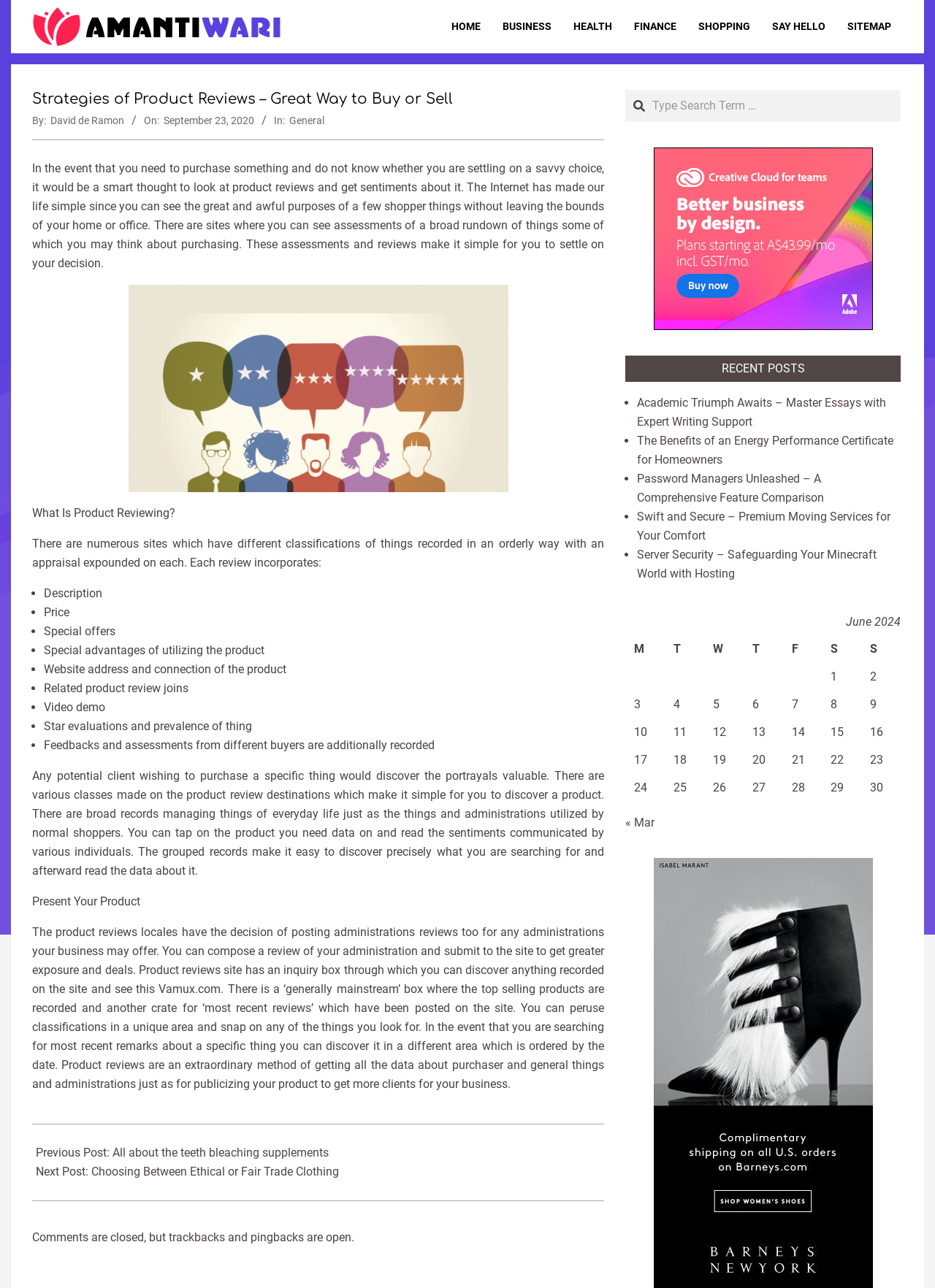Please predict the bounding box coordinates (top-left x, top-left y, bottom-right x, bottom-right y) for the UI element in the screenshot that fits the description: How to Reset Your Sensor

None